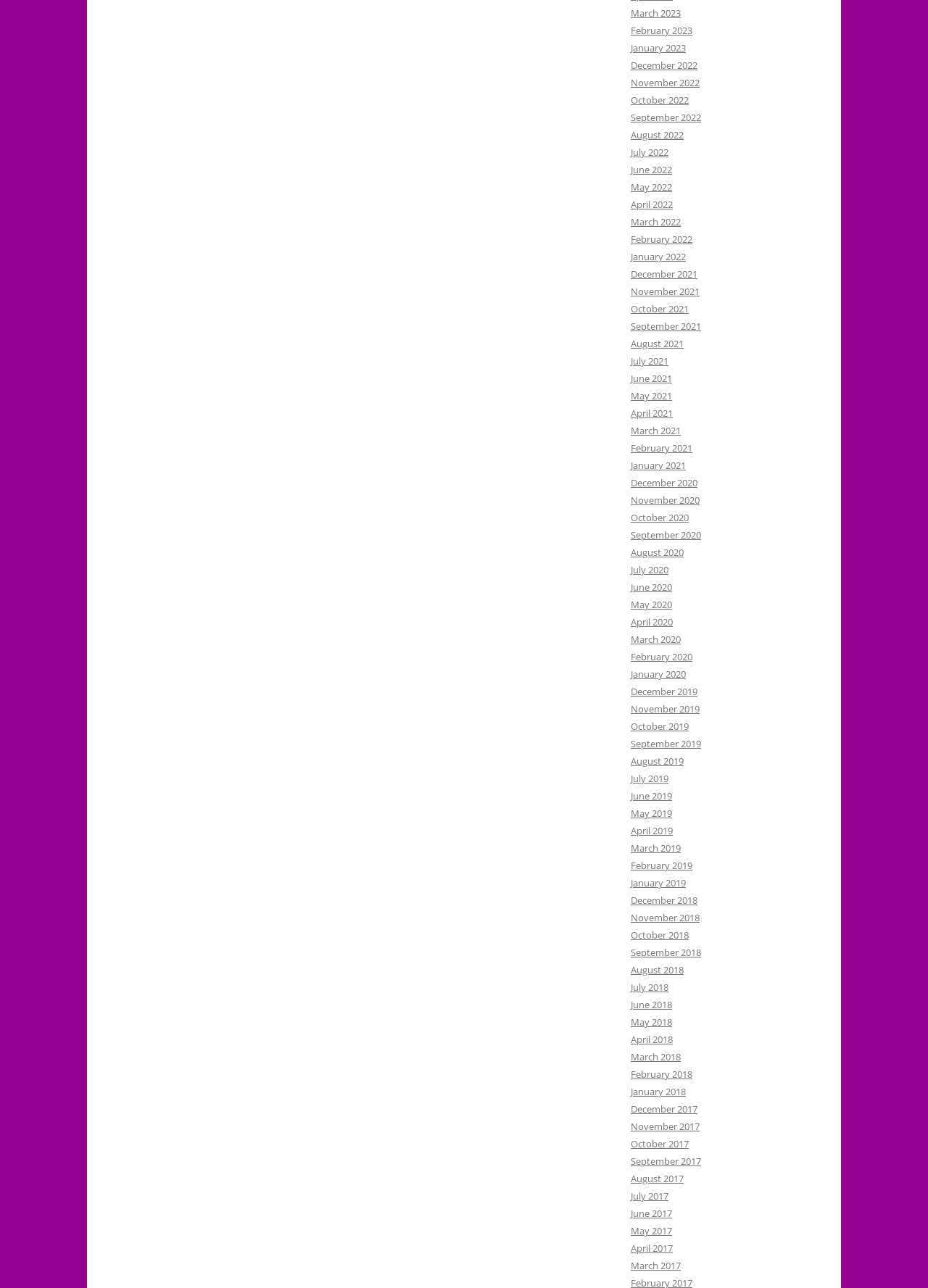Give a short answer to this question using one word or a phrase:
What is the earliest month available?

December 2017